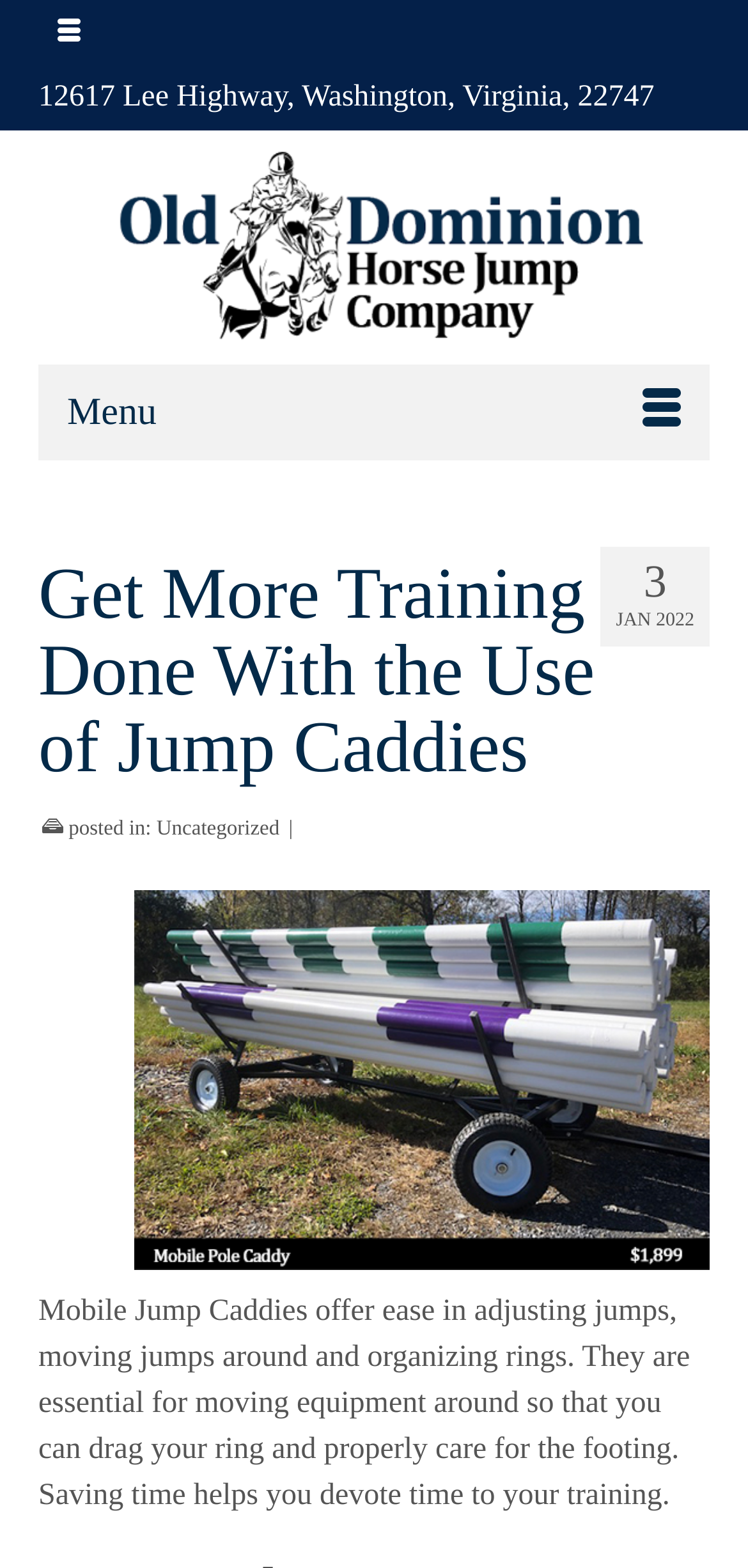Provide your answer in a single word or phrase: 
What is the benefit of using Jump Caddies?

Ease in adjusting jumps